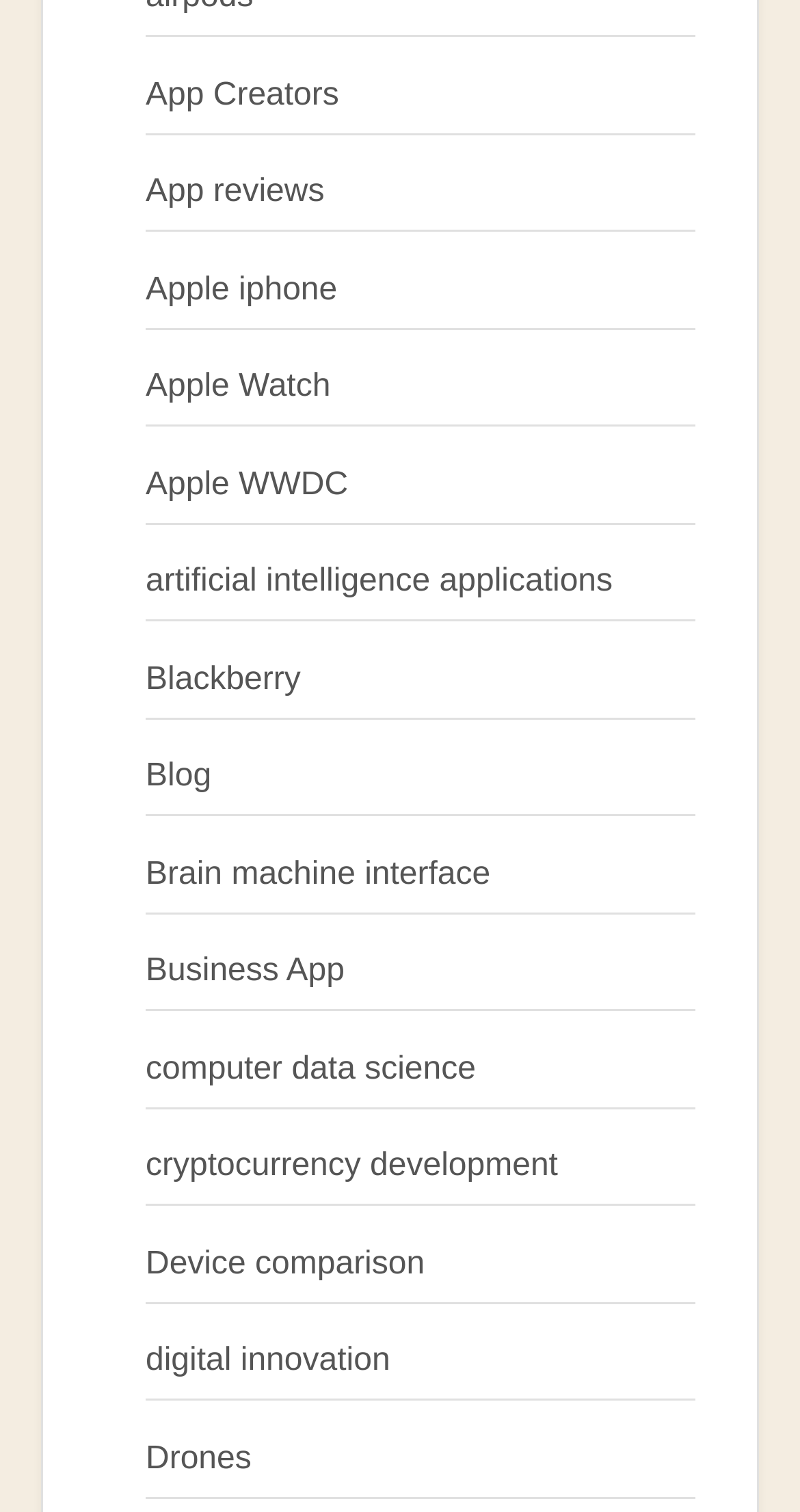Identify the bounding box coordinates of the region that needs to be clicked to carry out this instruction: "Read about Apple iPhone". Provide these coordinates as four float numbers ranging from 0 to 1, i.e., [left, top, right, bottom].

[0.182, 0.18, 0.422, 0.203]